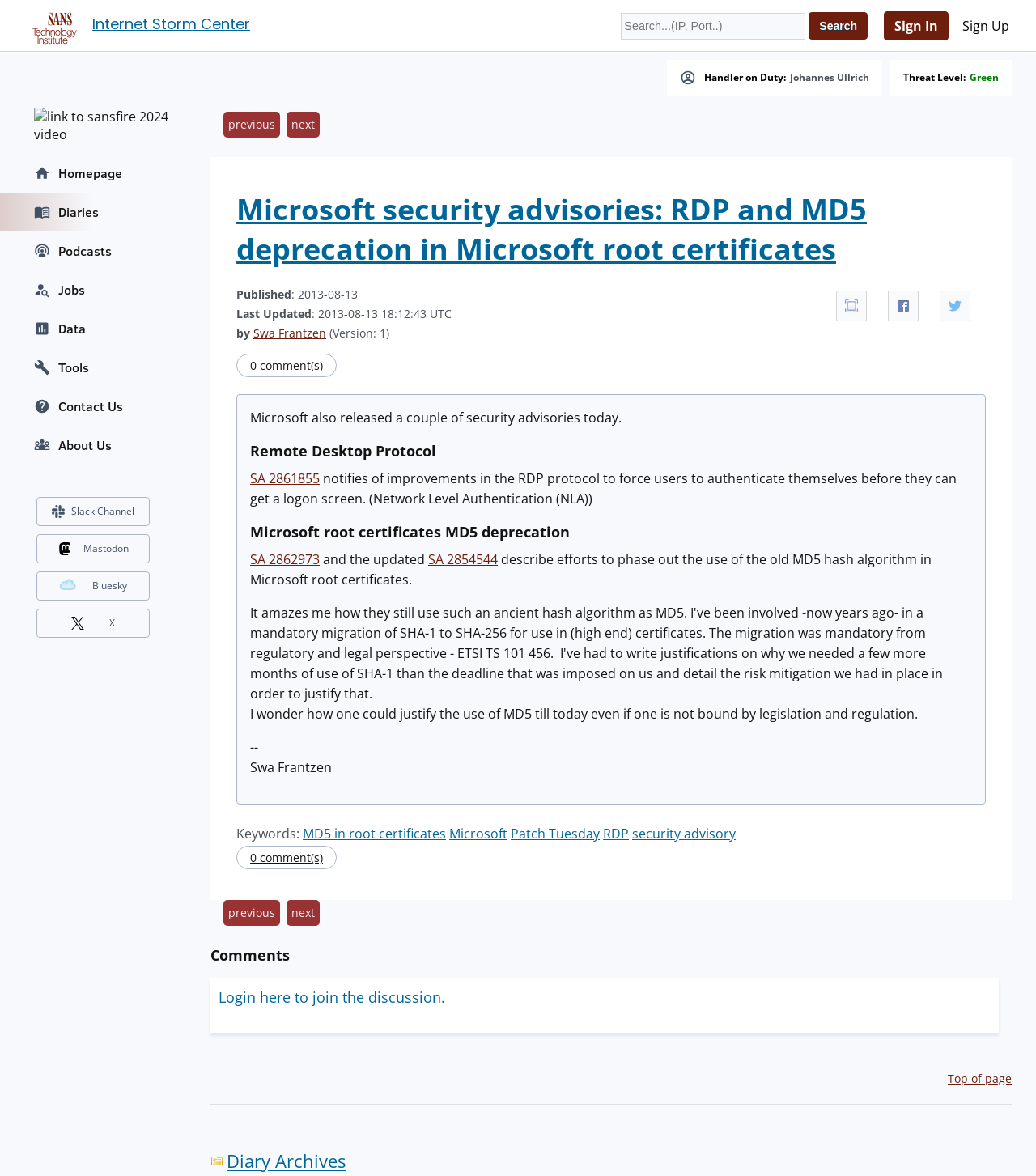Please give a one-word or short phrase response to the following question: 
What is the current threat level?

Green